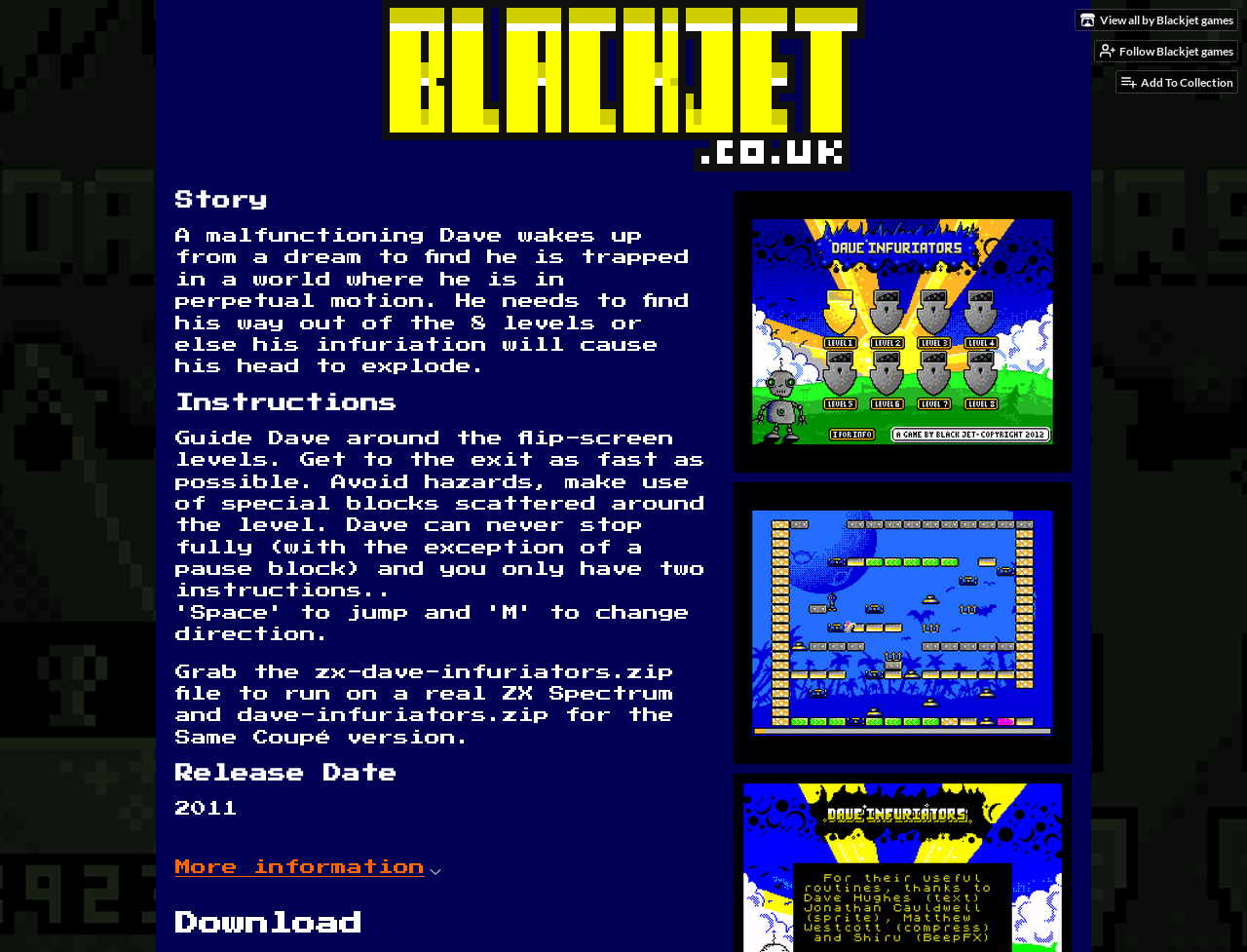In what year was the game released?
Using the image, provide a detailed and thorough answer to the question.

The release year is mentioned in the StaticText element with bounding box coordinates [0.141, 0.842, 0.191, 0.858], which provides information about the game's release date.